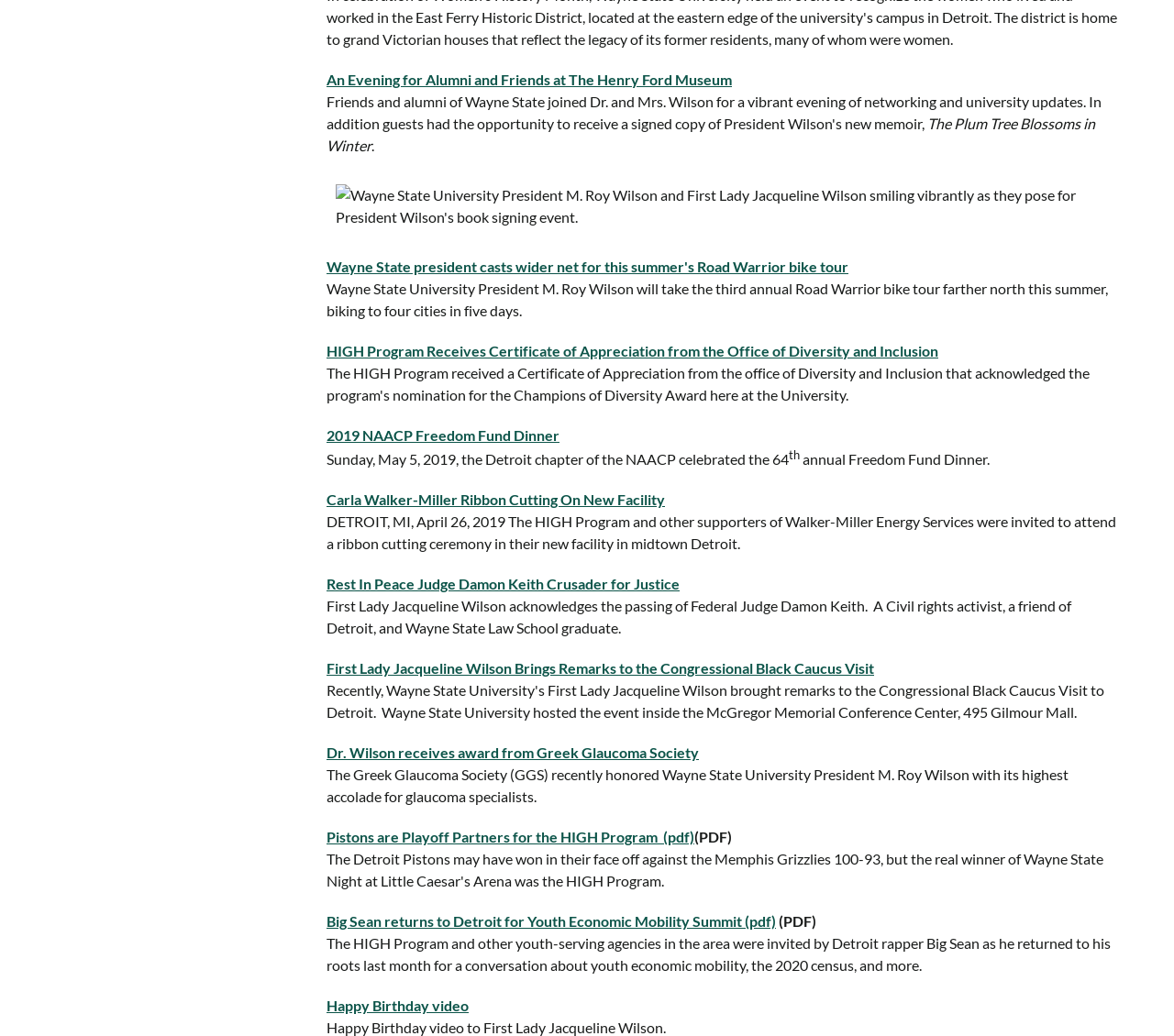Determine the bounding box coordinates for the element that should be clicked to follow this instruction: "Request a consultation". The coordinates should be given as four float numbers between 0 and 1, in the format [left, top, right, bottom].

None